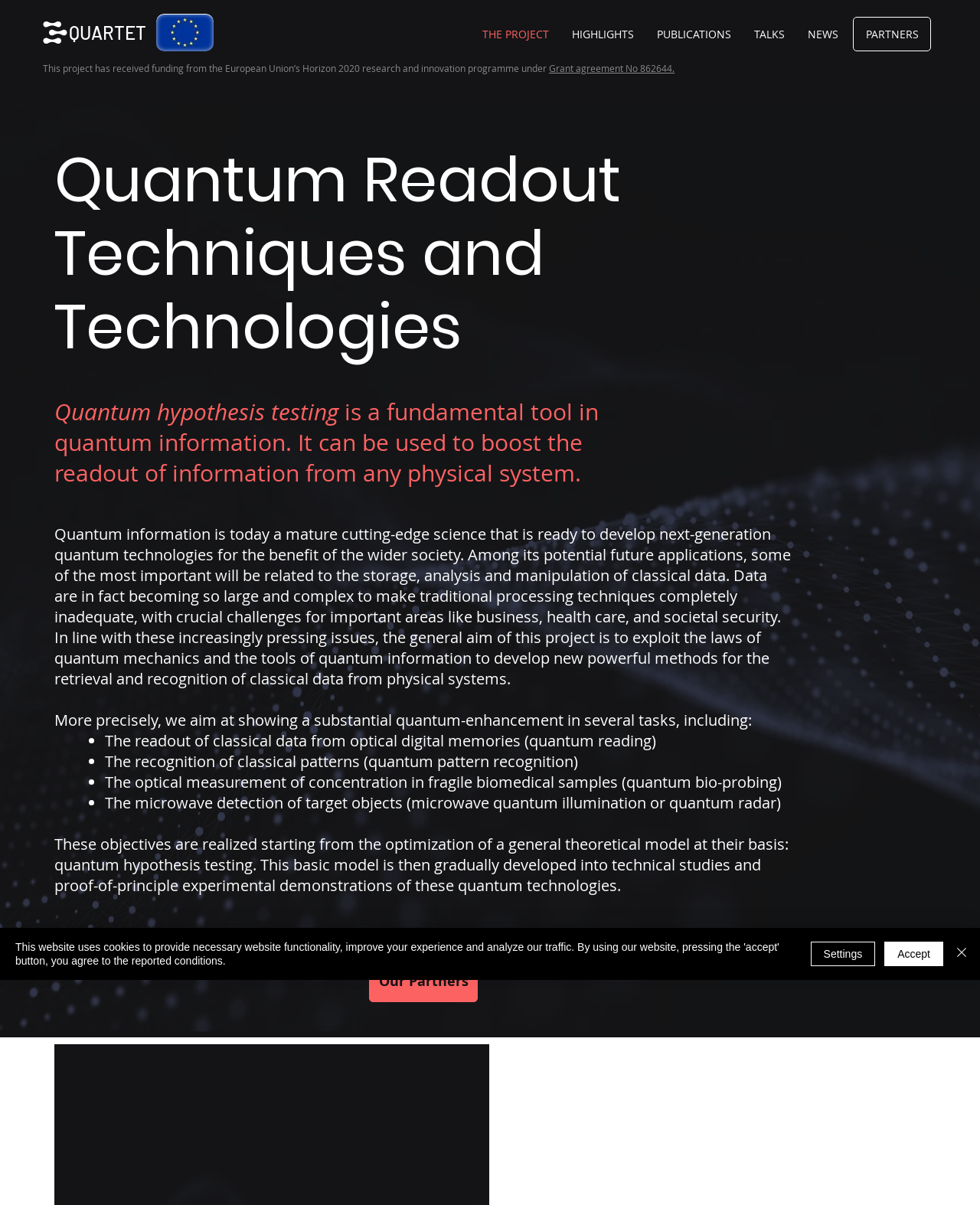Please determine the bounding box coordinates of the element to click in order to execute the following instruction: "Go to the homepage". The coordinates should be four float numbers between 0 and 1, specified as [left, top, right, bottom].

[0.044, 0.018, 0.069, 0.036]